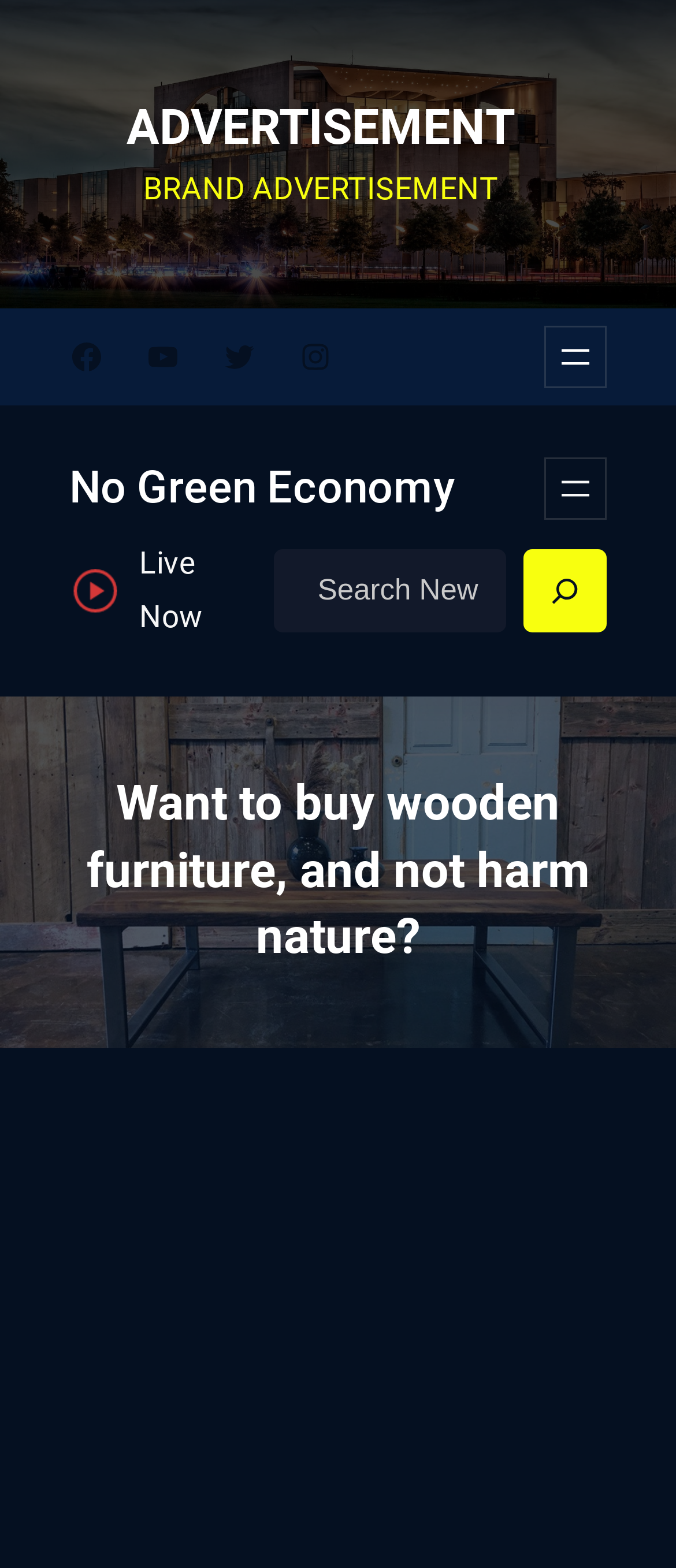Please find and provide the title of the webpage.

No Green Economy